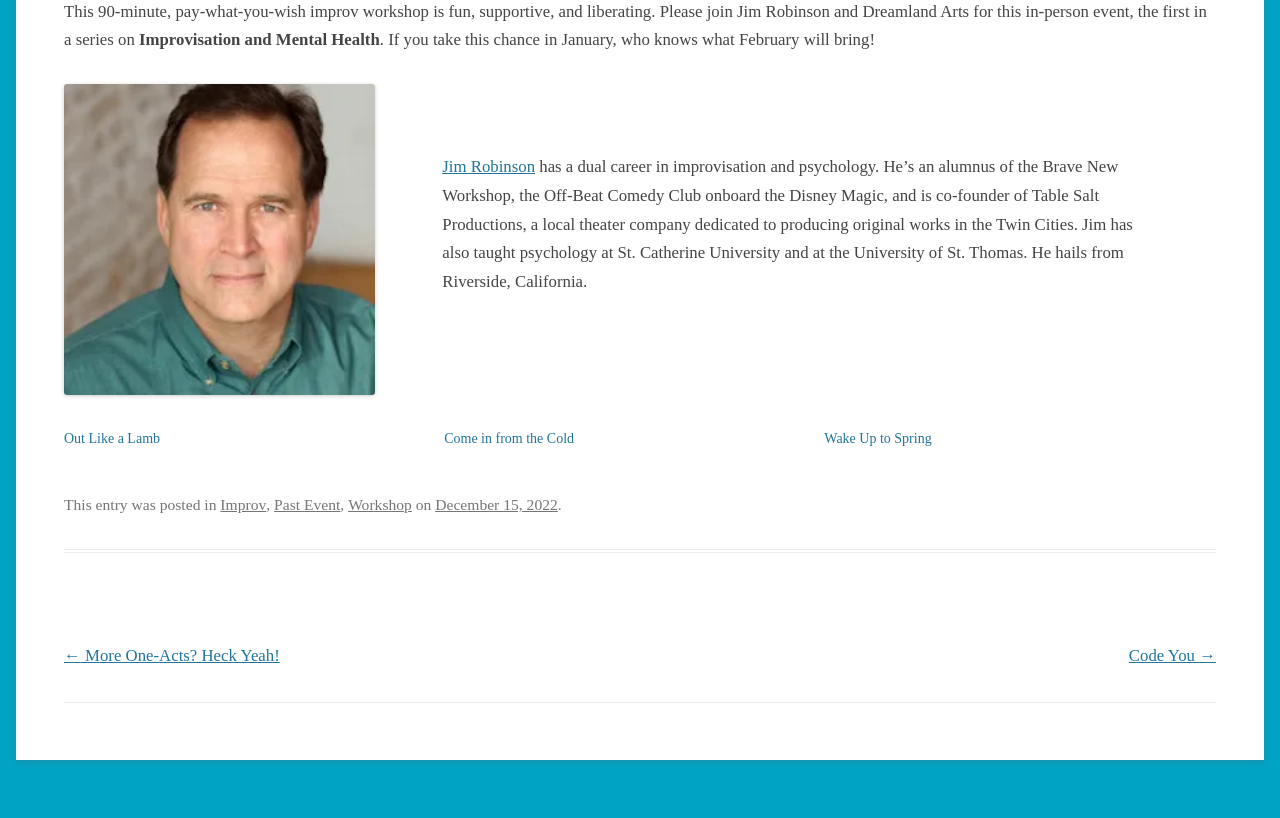Determine the coordinates of the bounding box for the clickable area needed to execute this instruction: "Sign in to the website".

None